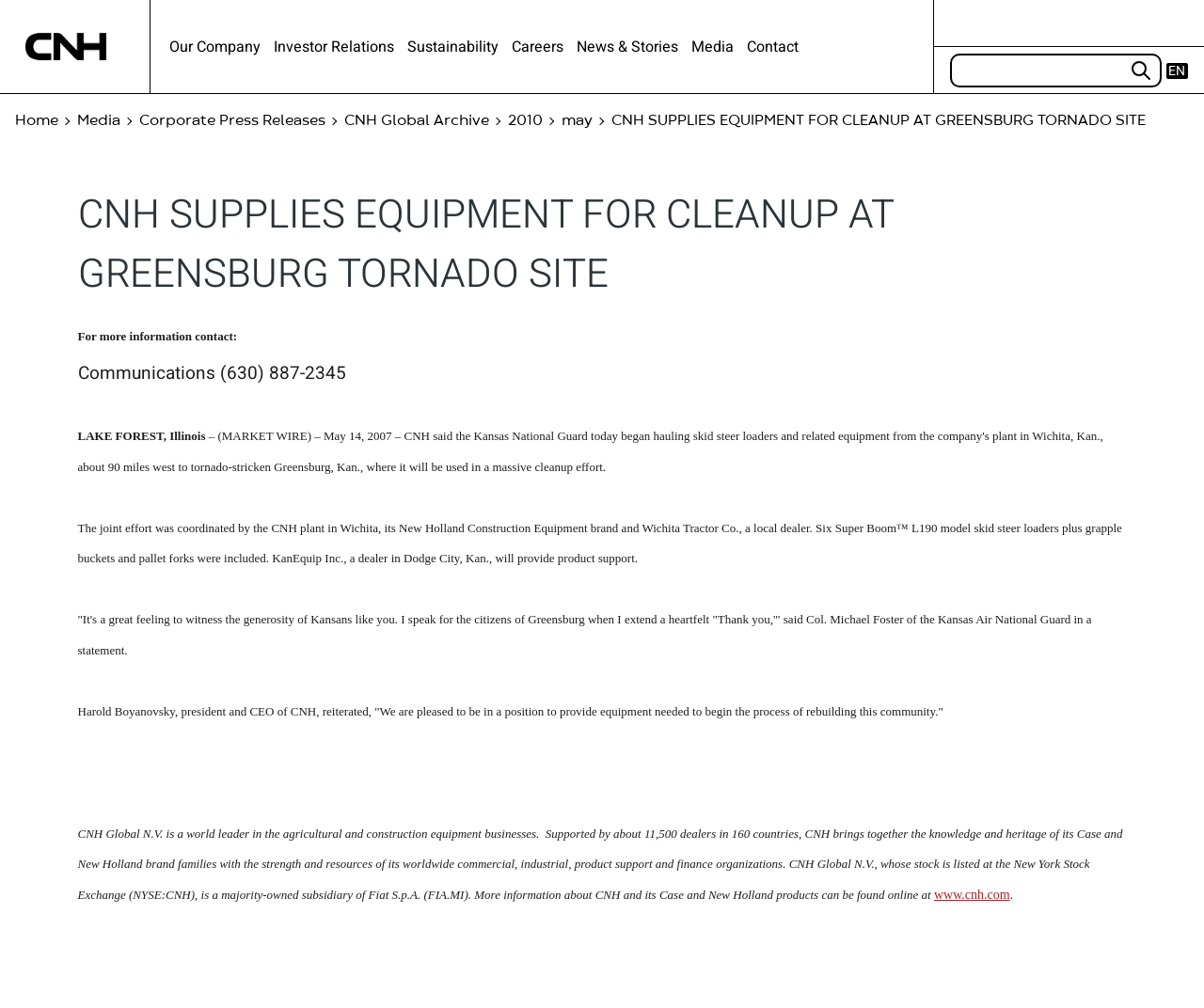Given the description: "may", determine the bounding box coordinates of the UI element. The coordinates should be formatted as four float numbers between 0 and 1, [left, top, right, bottom].

[0.444, 0.11, 0.467, 0.131]